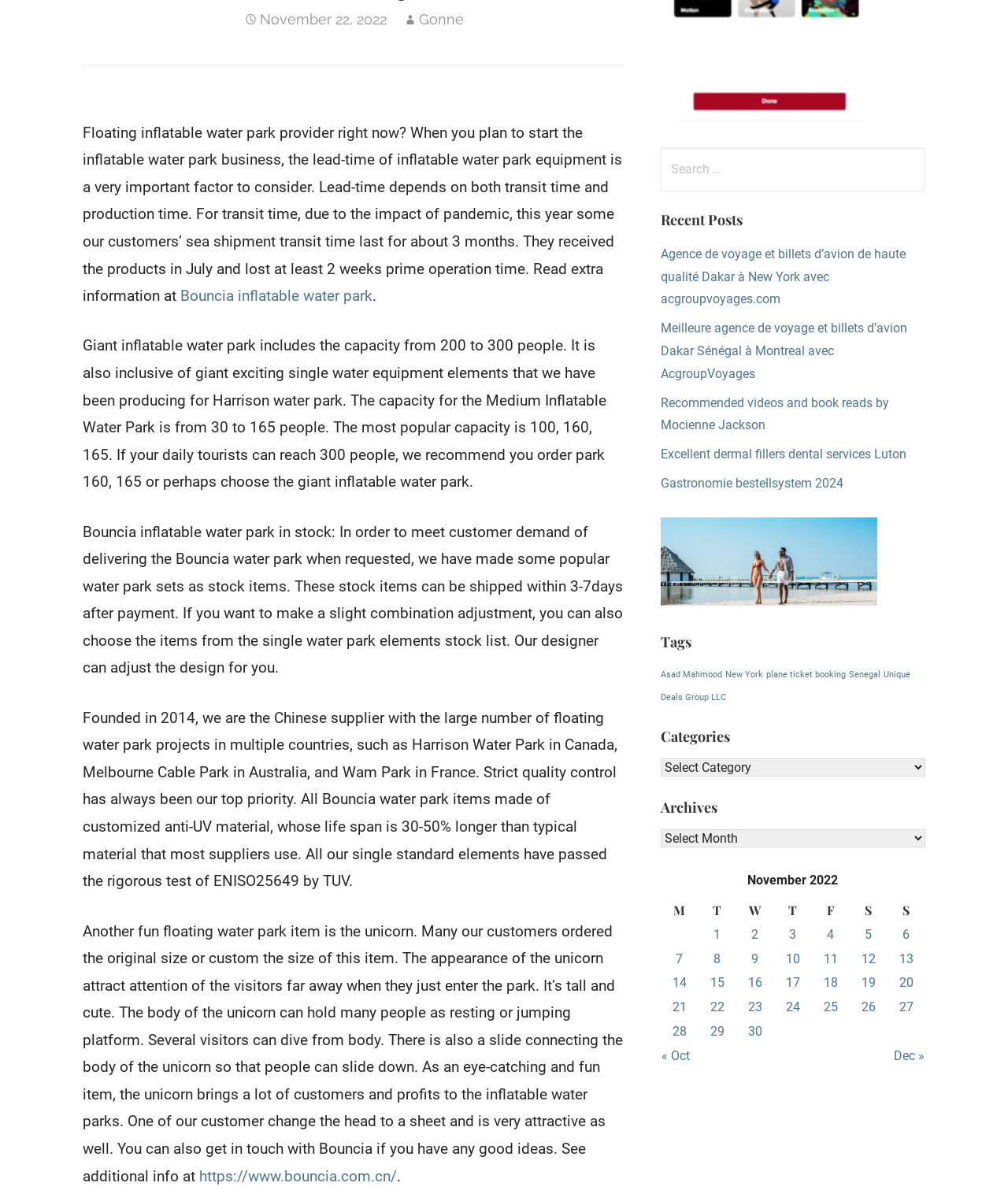Find the bounding box coordinates for the UI element that matches this description: "plane ticket booking".

[0.76, 0.563, 0.839, 0.571]